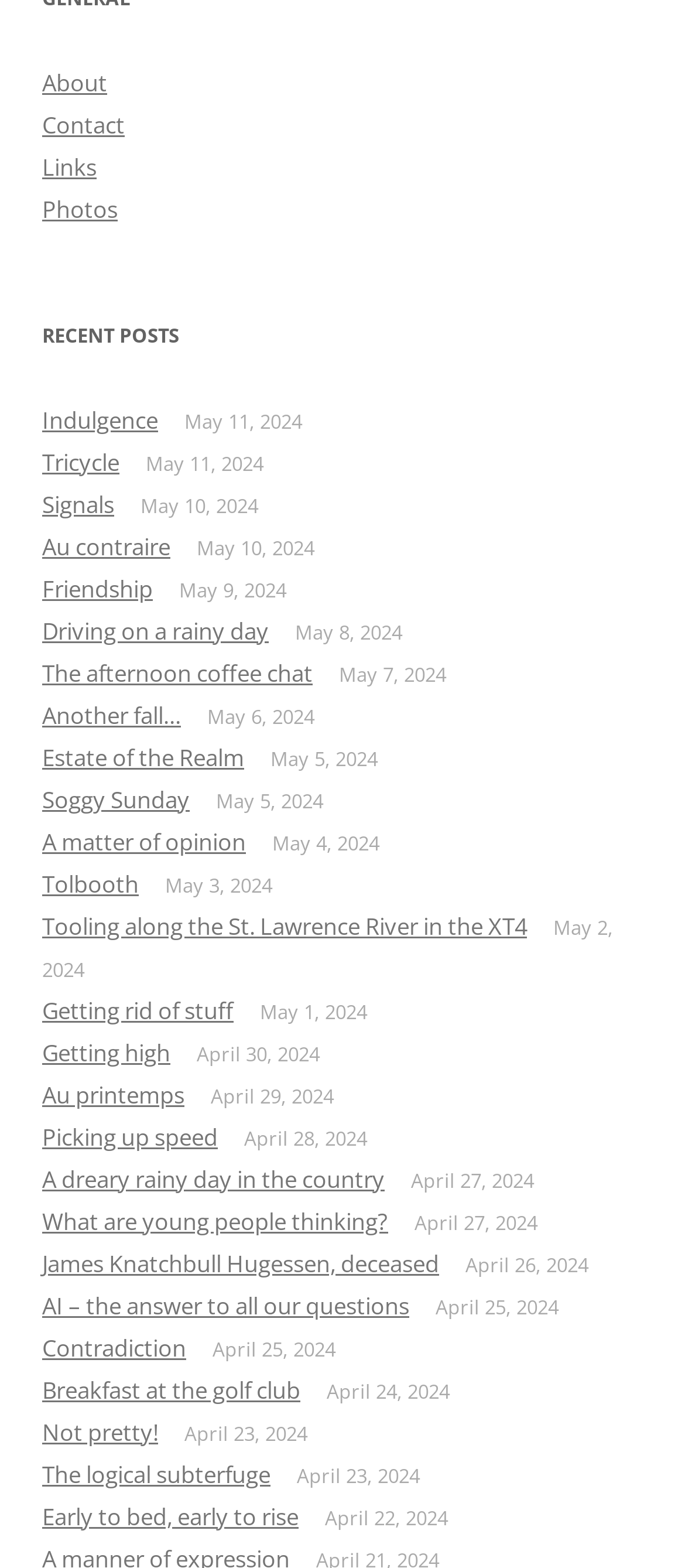Highlight the bounding box coordinates of the element that should be clicked to carry out the following instruction: "Go to the FAQ page". The coordinates must be given as four float numbers ranging from 0 to 1, i.e., [left, top, right, bottom].

None